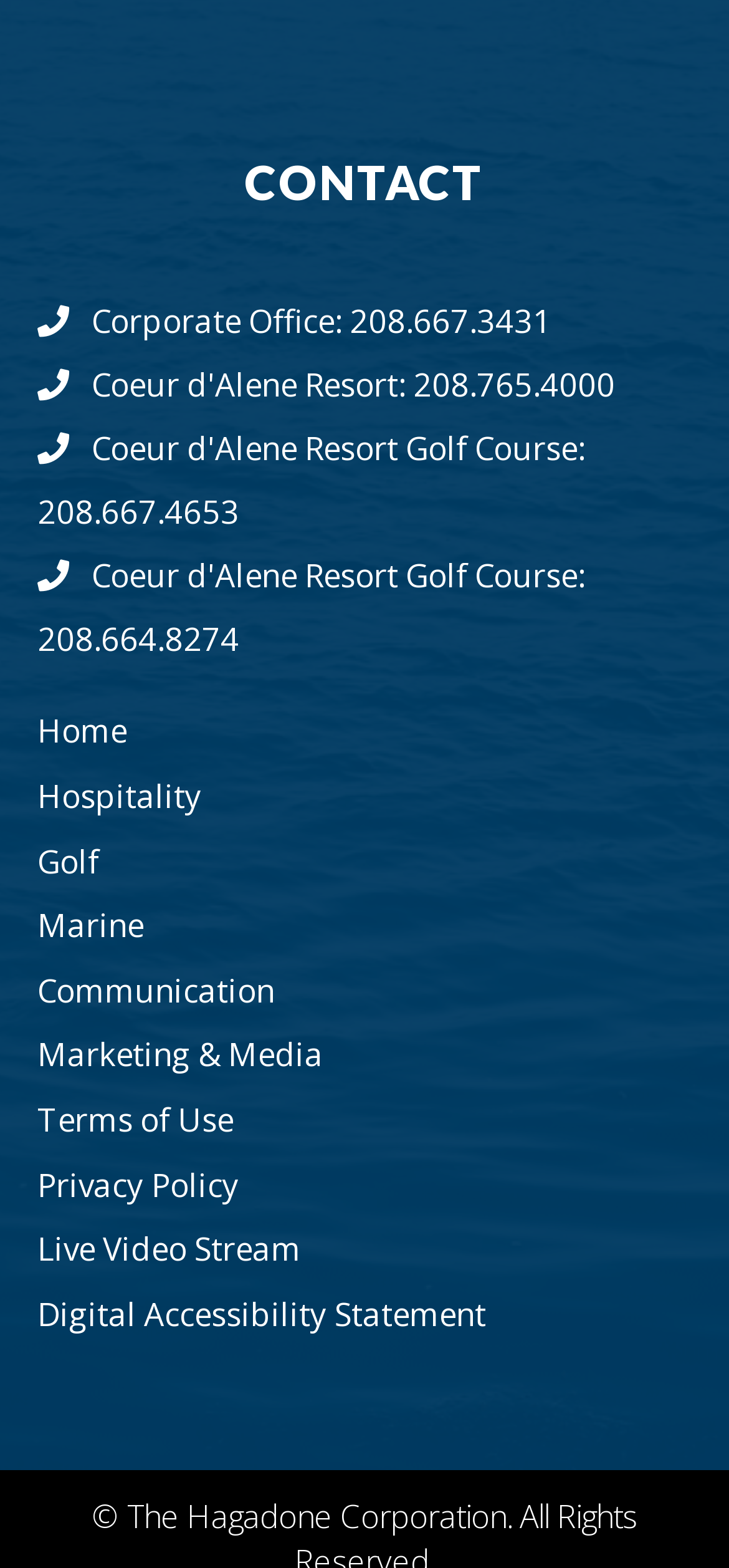Determine the bounding box coordinates for the area that needs to be clicked to fulfill this task: "Contact Corporate Office". The coordinates must be given as four float numbers between 0 and 1, i.e., [left, top, right, bottom].

[0.051, 0.185, 0.949, 0.226]